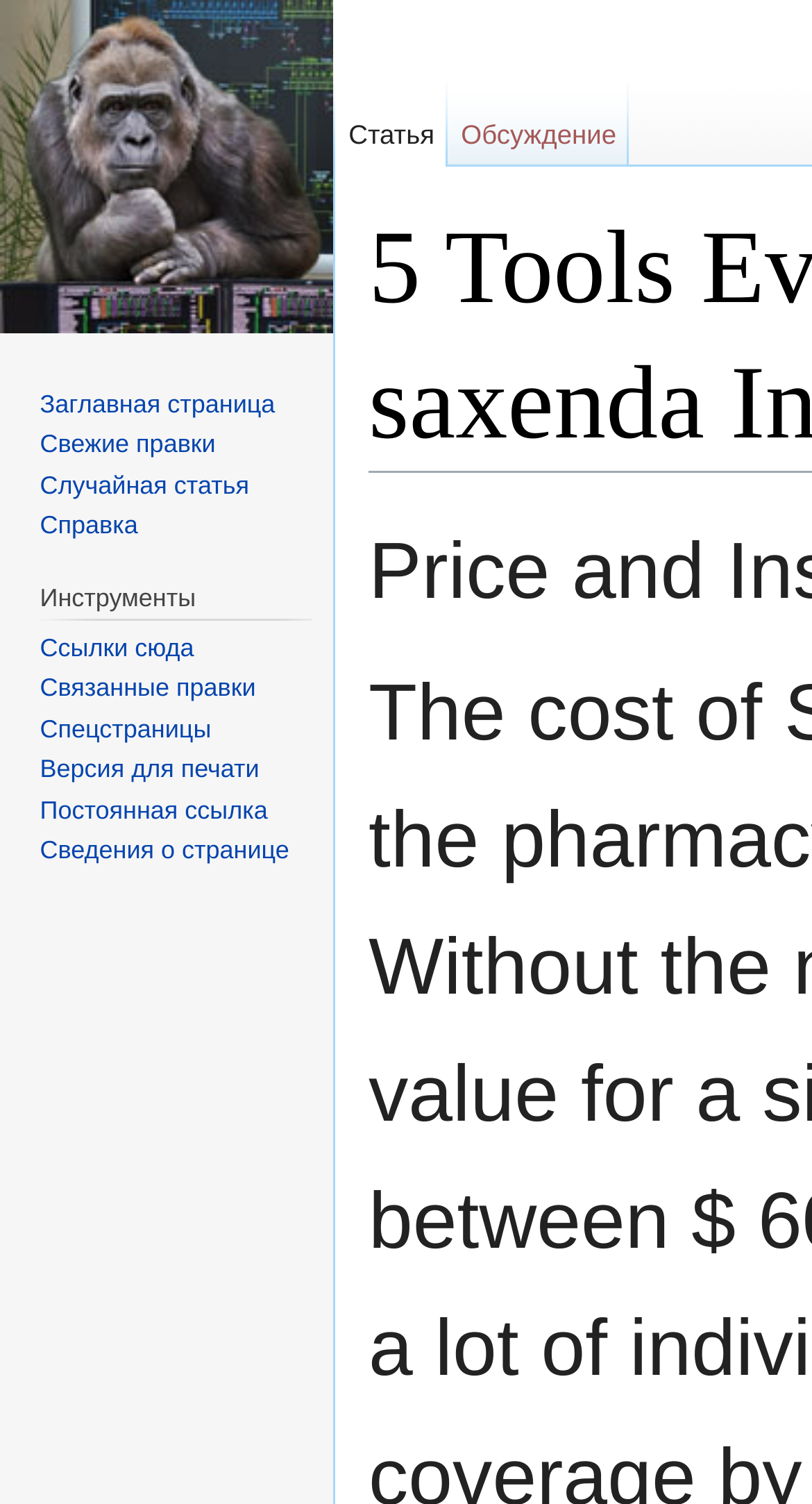Locate the bounding box of the UI element based on this description: "Спецстраницы". Provide four float numbers between 0 and 1 as [left, top, right, bottom].

[0.049, 0.475, 0.26, 0.494]